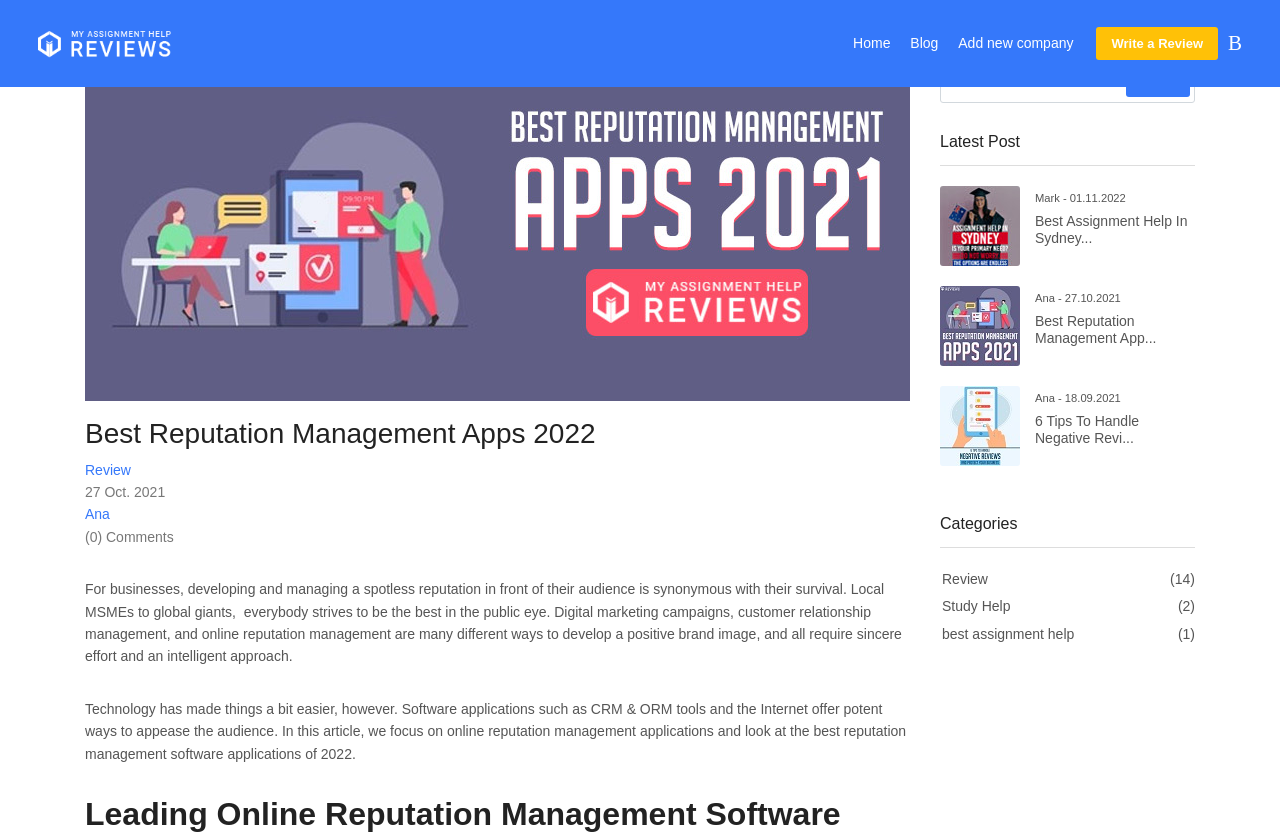Given the description "(0) Comments", determine the bounding box of the corresponding UI element.

[0.066, 0.632, 0.136, 0.652]